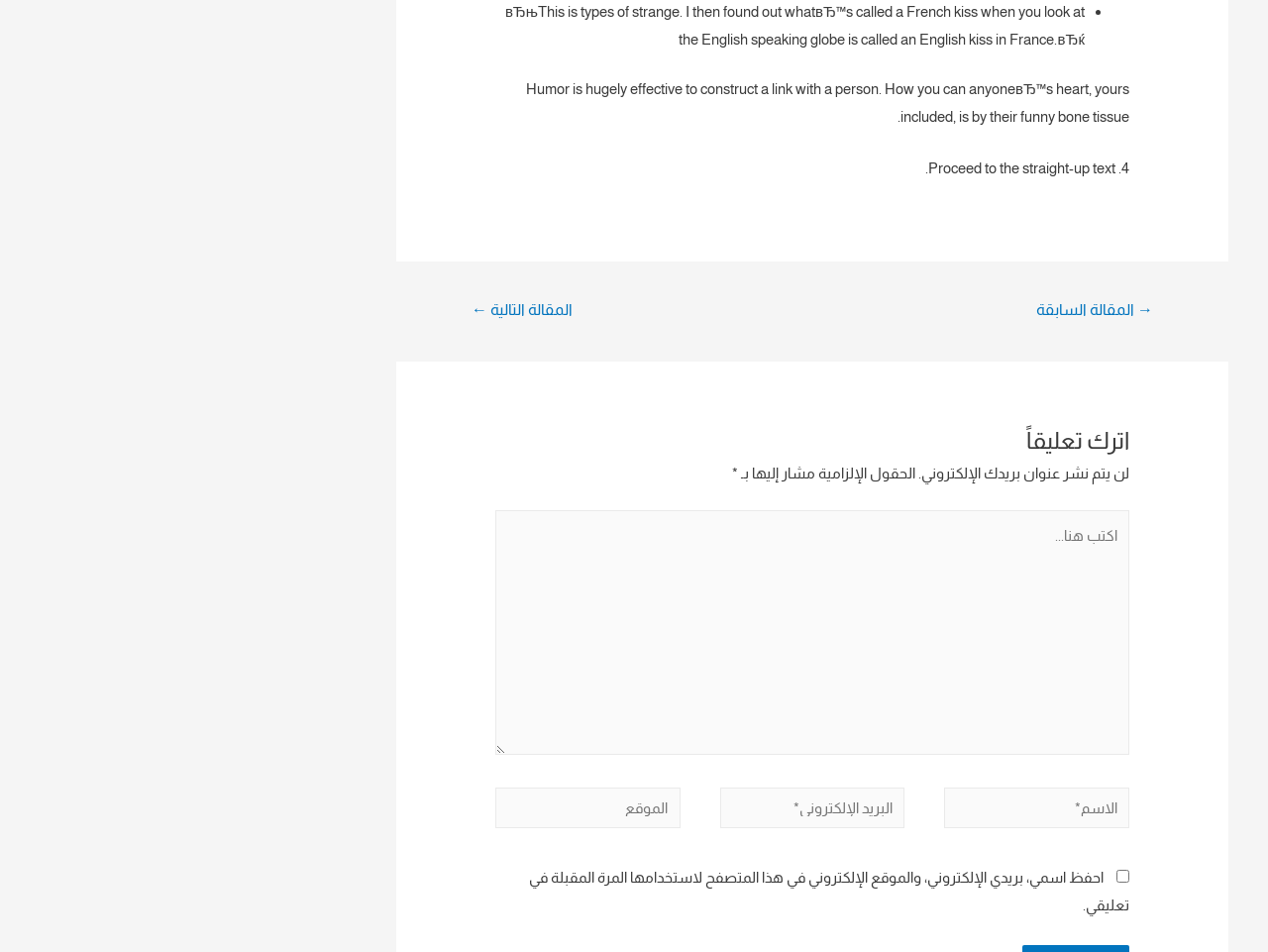What is the purpose of humor?
Provide an in-depth answer to the question, covering all aspects.

According to the text, 'Humor is hugely effective to construct a link with a person. How you can anyone’s heart, yours included, is by their funny bone tissue.' This suggests that humor is used to build connections with others.